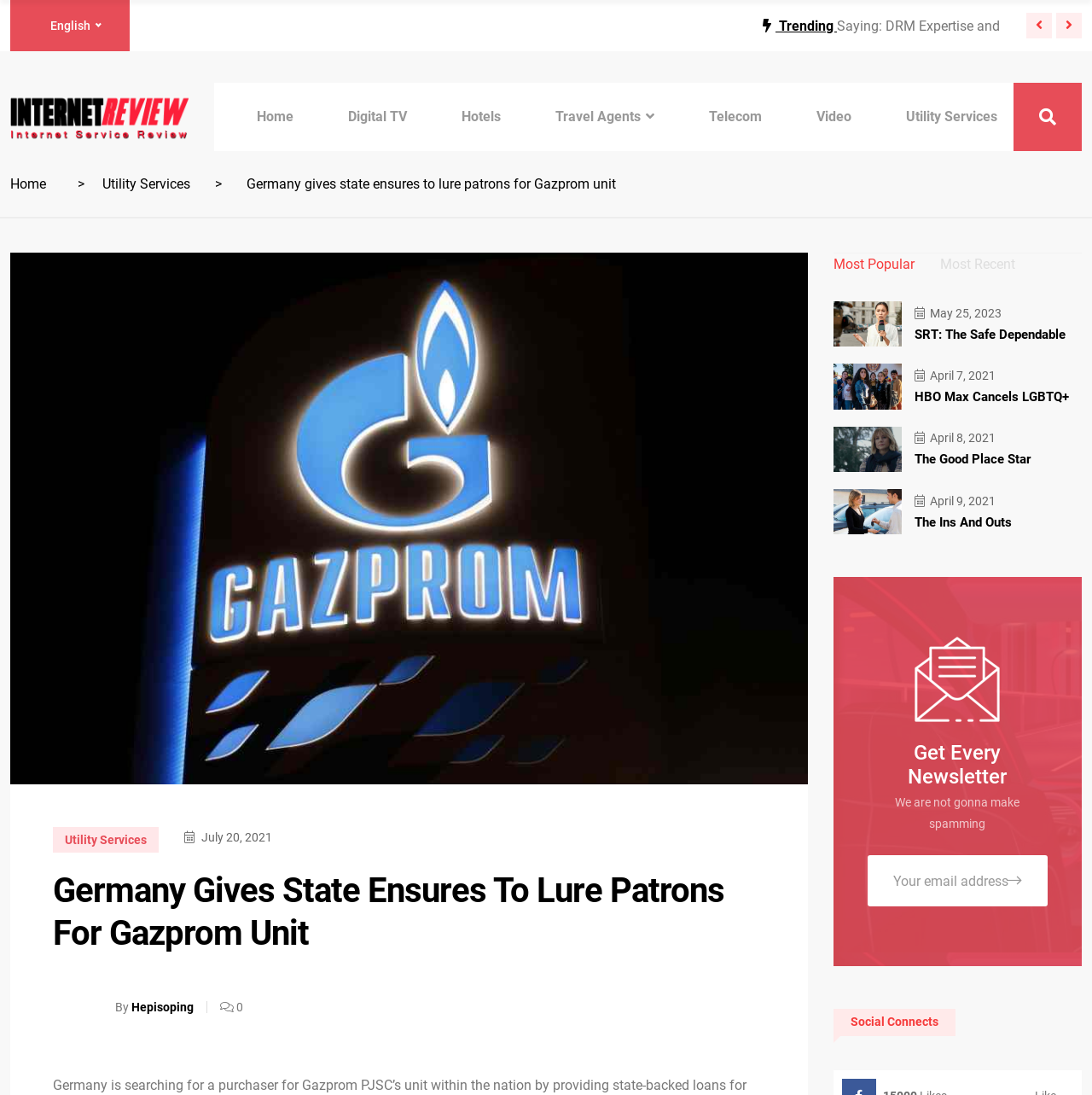What is the date of the first article in the tabpanel?
Answer the question in a detailed and comprehensive manner.

I looked at the tabpanel and found the first article, which has a date of 'May 25, 2023'.